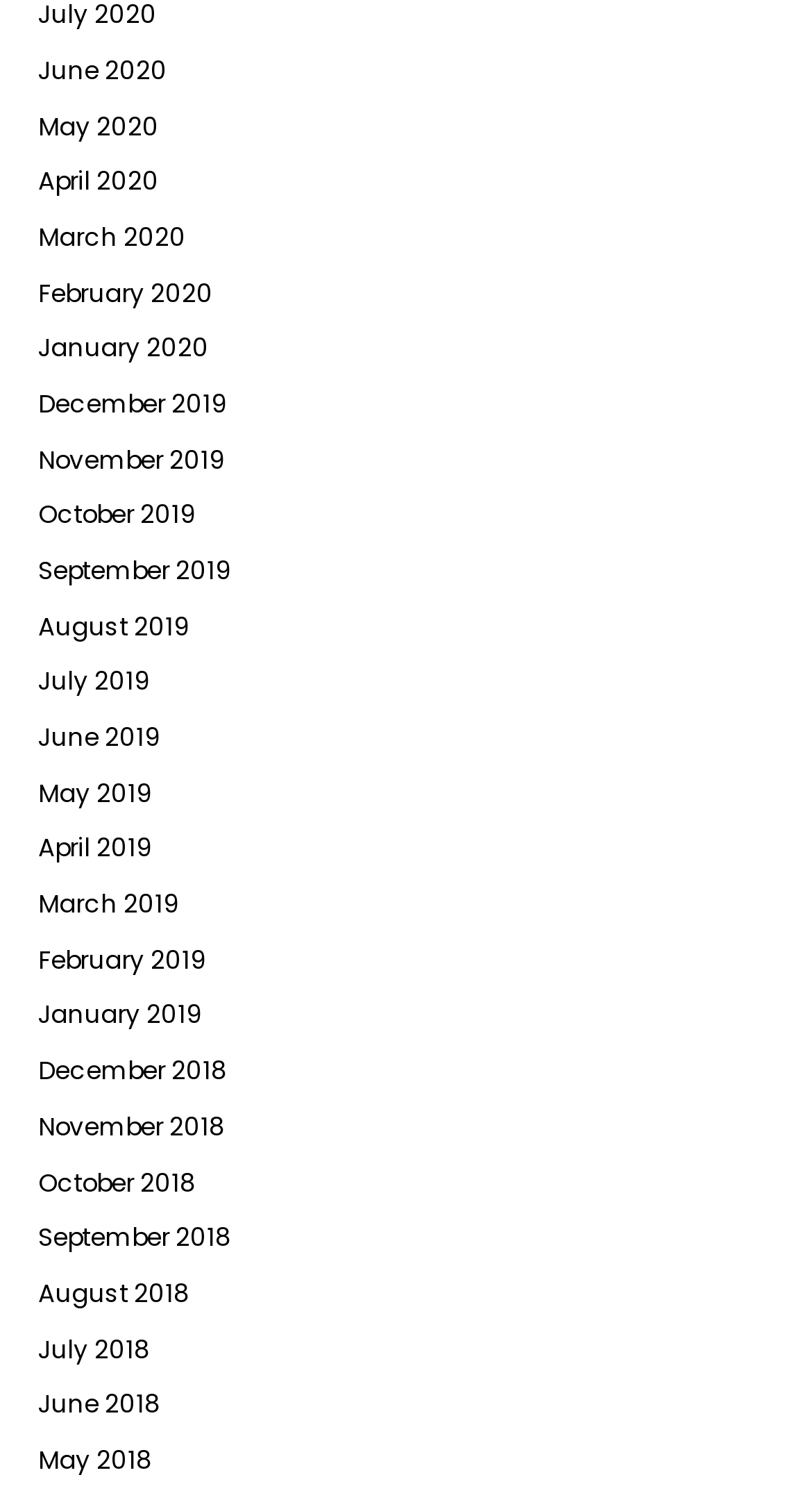Determine the bounding box coordinates of the clickable element necessary to fulfill the instruction: "view June 2020". Provide the coordinates as four float numbers within the 0 to 1 range, i.e., [left, top, right, bottom].

[0.047, 0.036, 0.206, 0.058]